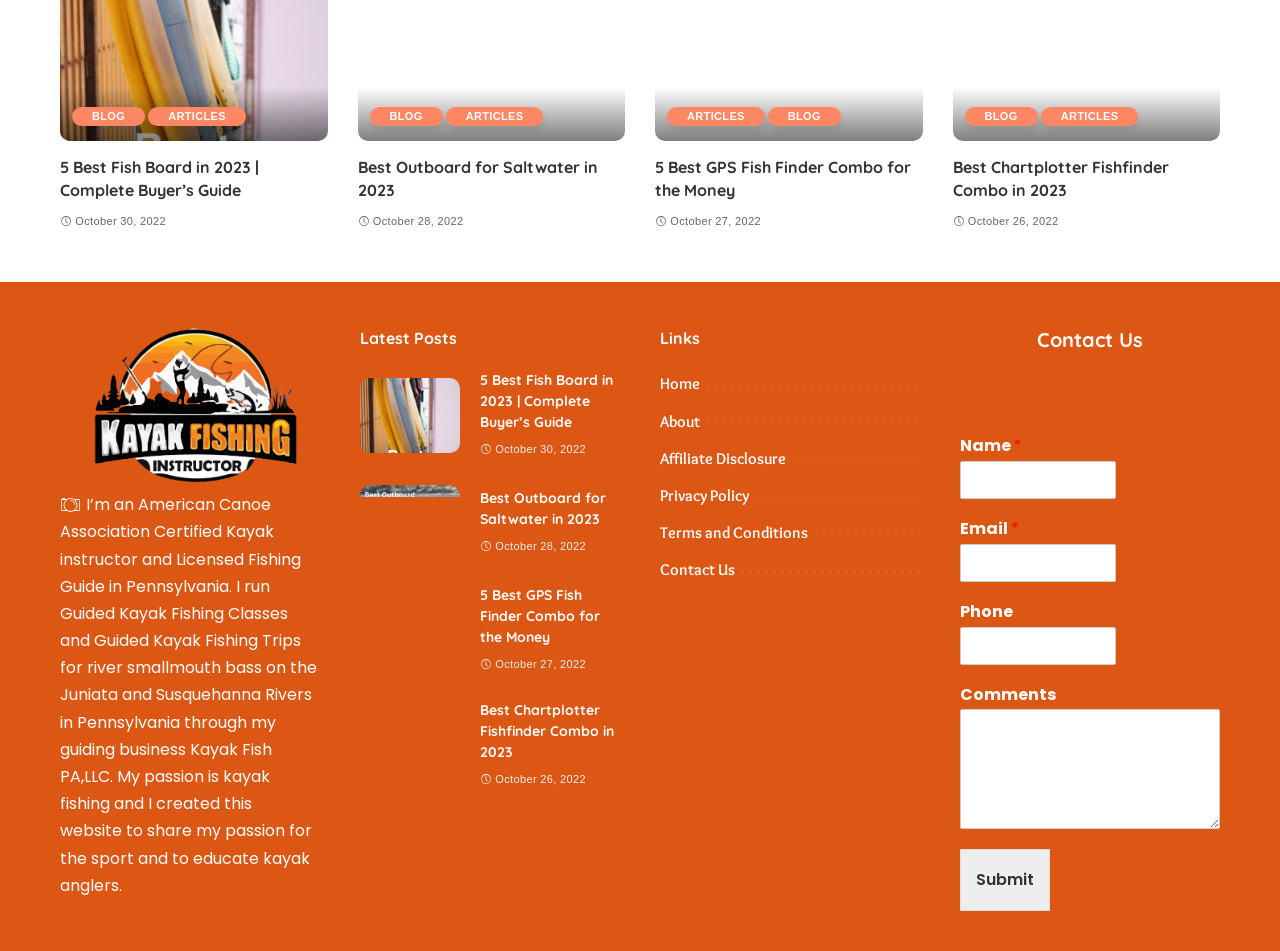Identify the bounding box coordinates for the UI element described as: "Home". The coordinates should be provided as four floats between 0 and 1: [left, top, right, bottom].

[0.516, 0.394, 0.547, 0.414]